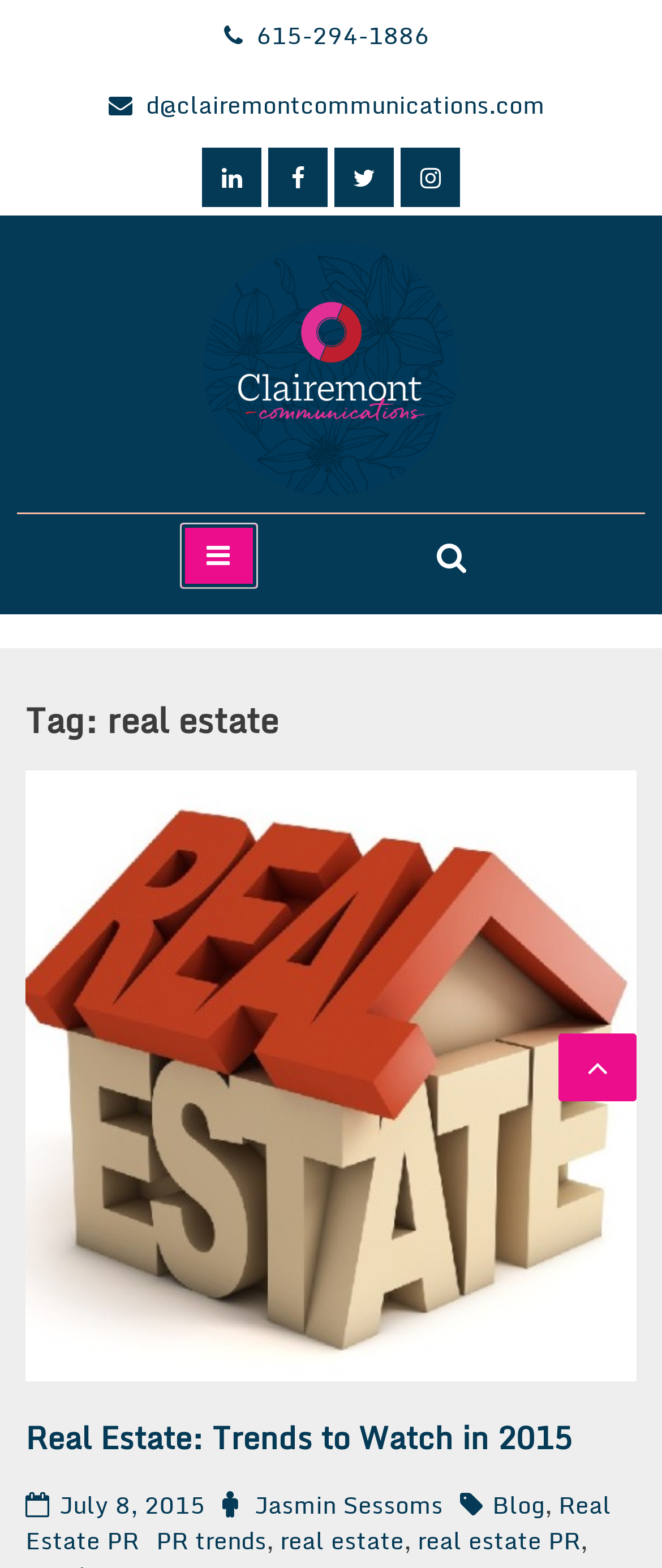Please specify the bounding box coordinates of the clickable region necessary for completing the following instruction: "View the outline". The coordinates must consist of four float numbers between 0 and 1, i.e., [left, top, right, bottom].

None